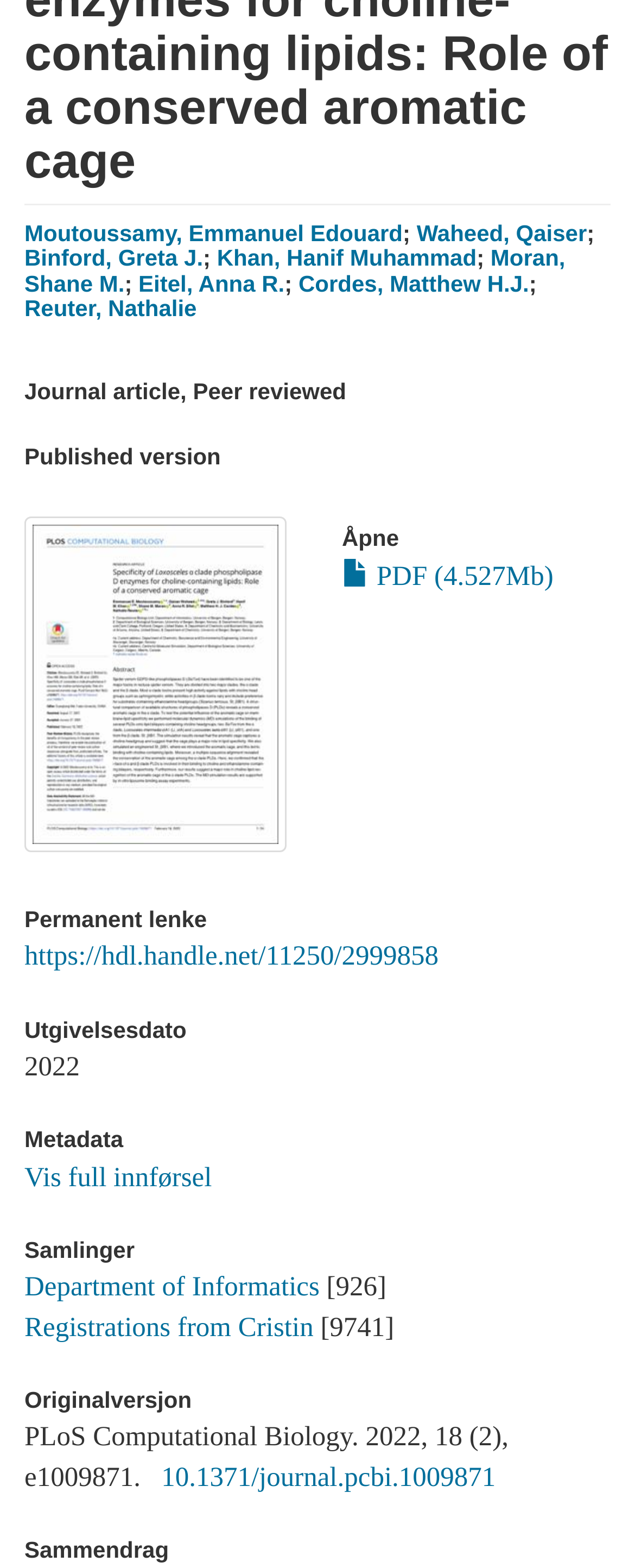Using the webpage screenshot, find the UI element described by PDF (4.527Mb). Provide the bounding box coordinates in the format (top-left x, top-left y, bottom-right x, bottom-right y), ensuring all values are floating point numbers between 0 and 1.

[0.538, 0.357, 0.871, 0.377]